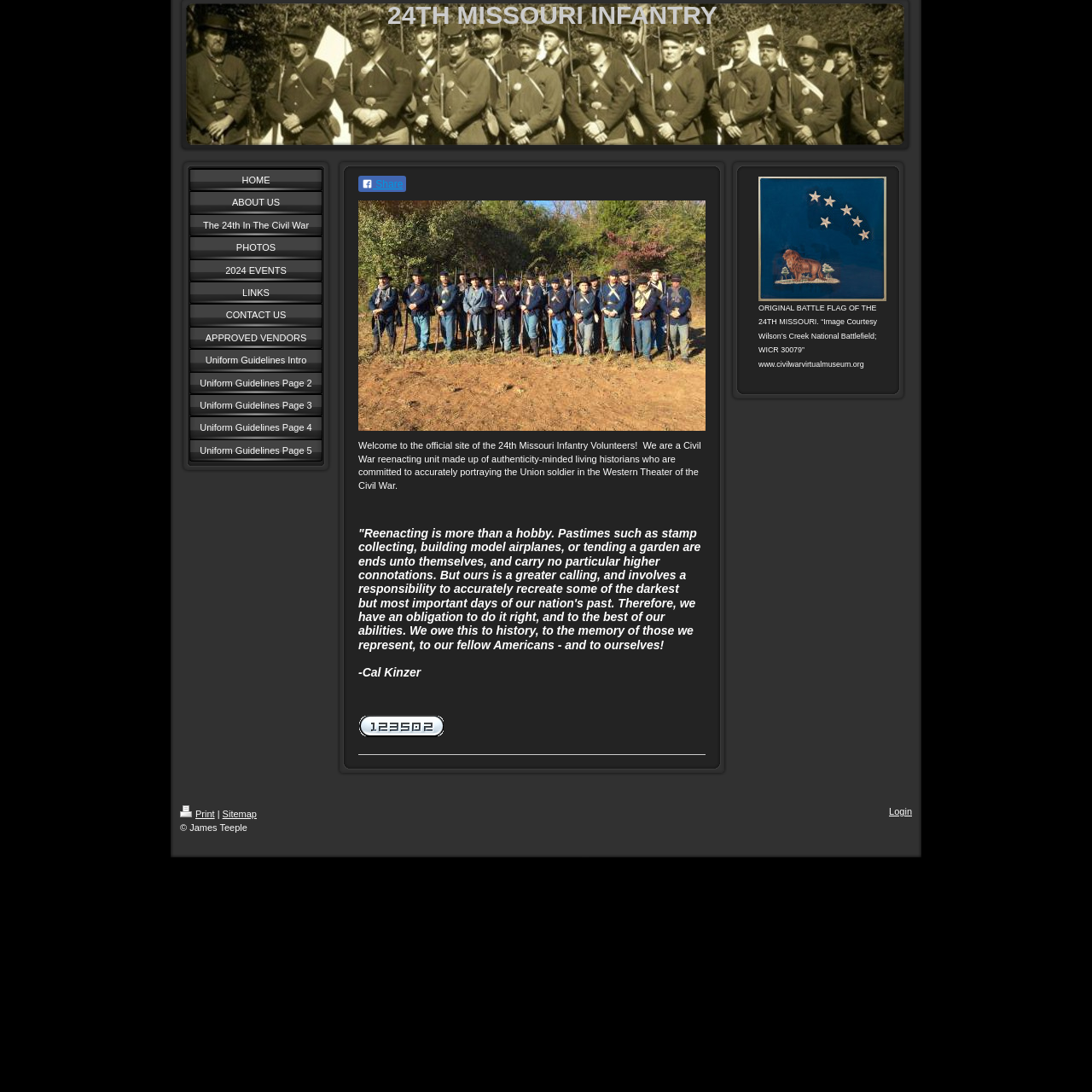Give a one-word or short phrase answer to the question: 
What is the link to the Civil War Virtual Museum?

www.civilwarvirtualmuseum.org